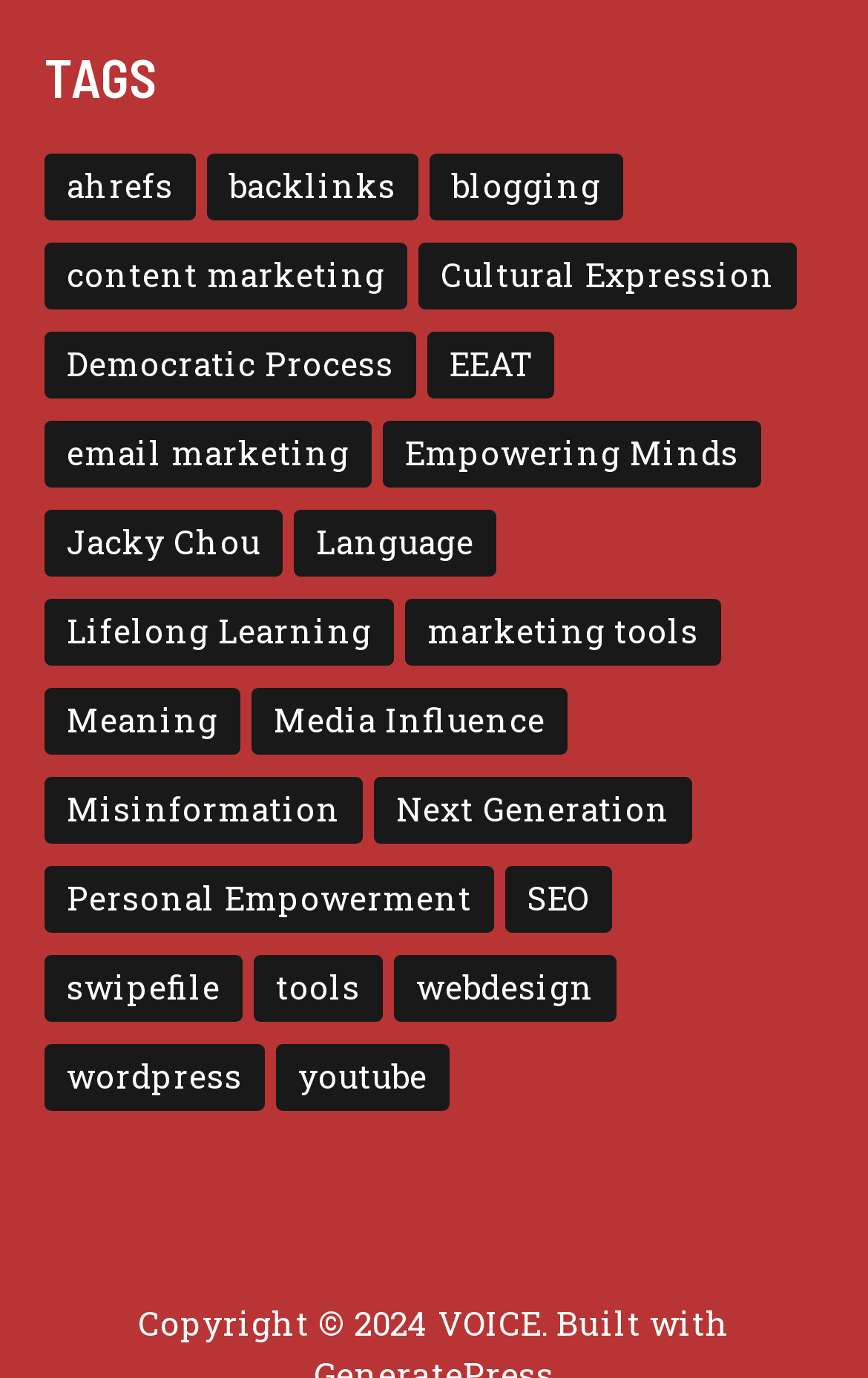Using the format (top-left x, top-left y, bottom-right x, bottom-right y), and given the element description, identify the bounding box coordinates within the screenshot: Subscribe

None